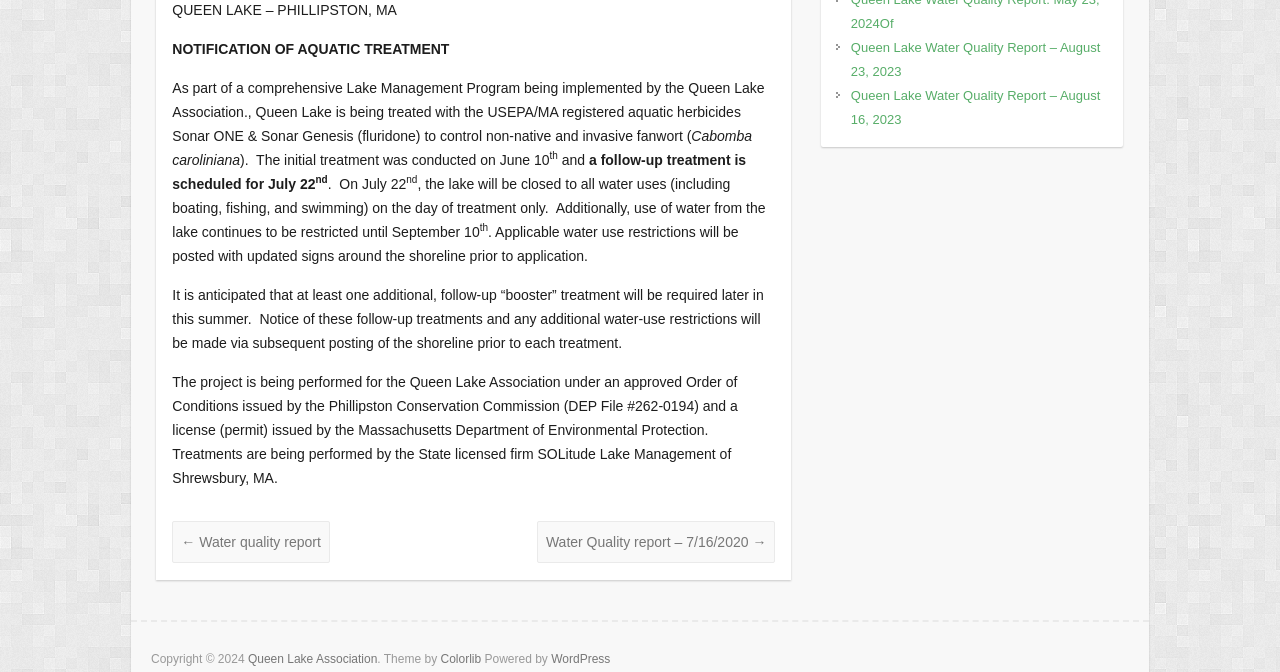Highlight the bounding box of the UI element that corresponds to this description: "Colorlib".

[0.344, 0.971, 0.376, 0.991]